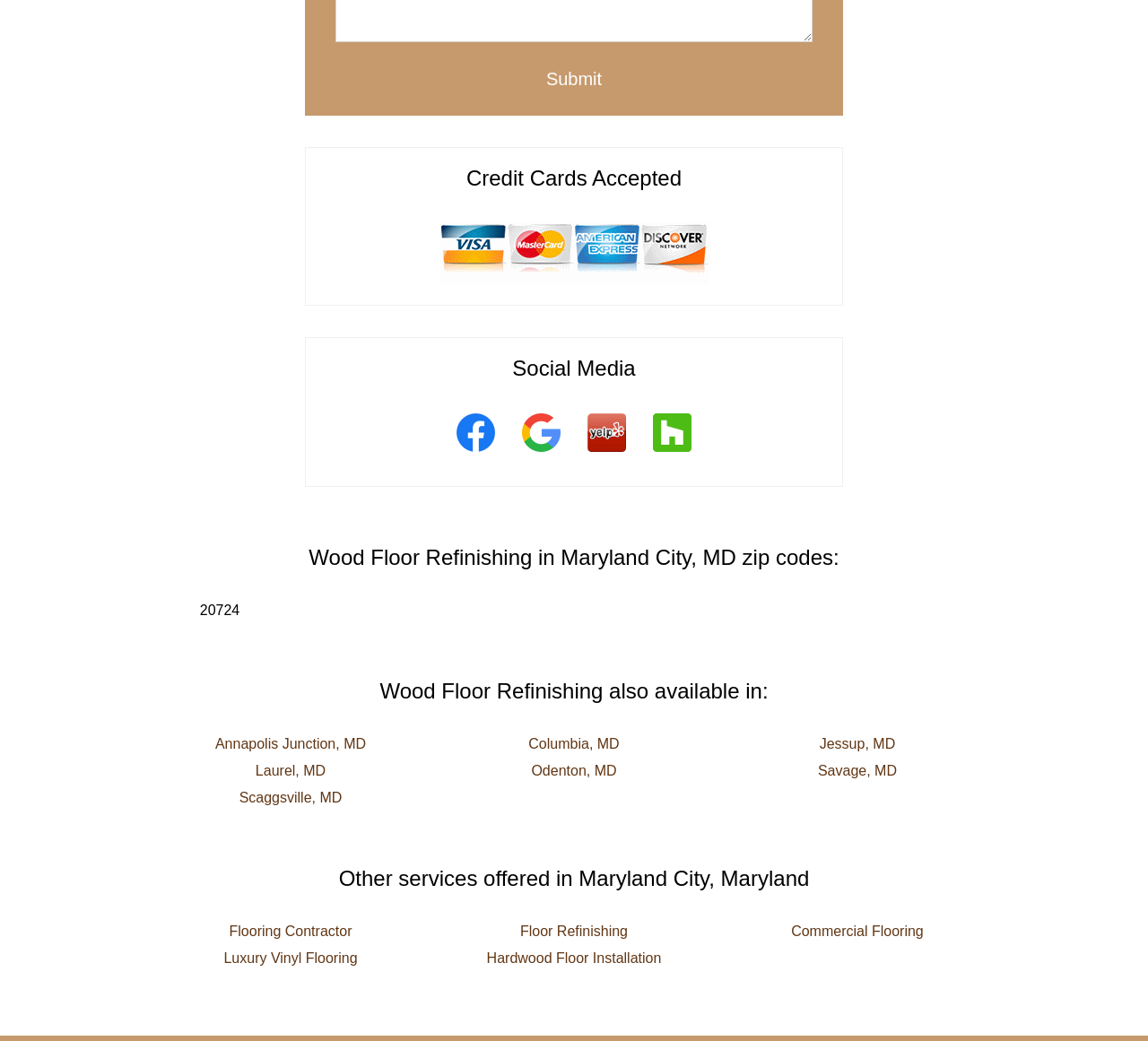Please respond to the question using a single word or phrase:
What type of services are offered in Maryland City, MD?

Wood Floor Refinishing